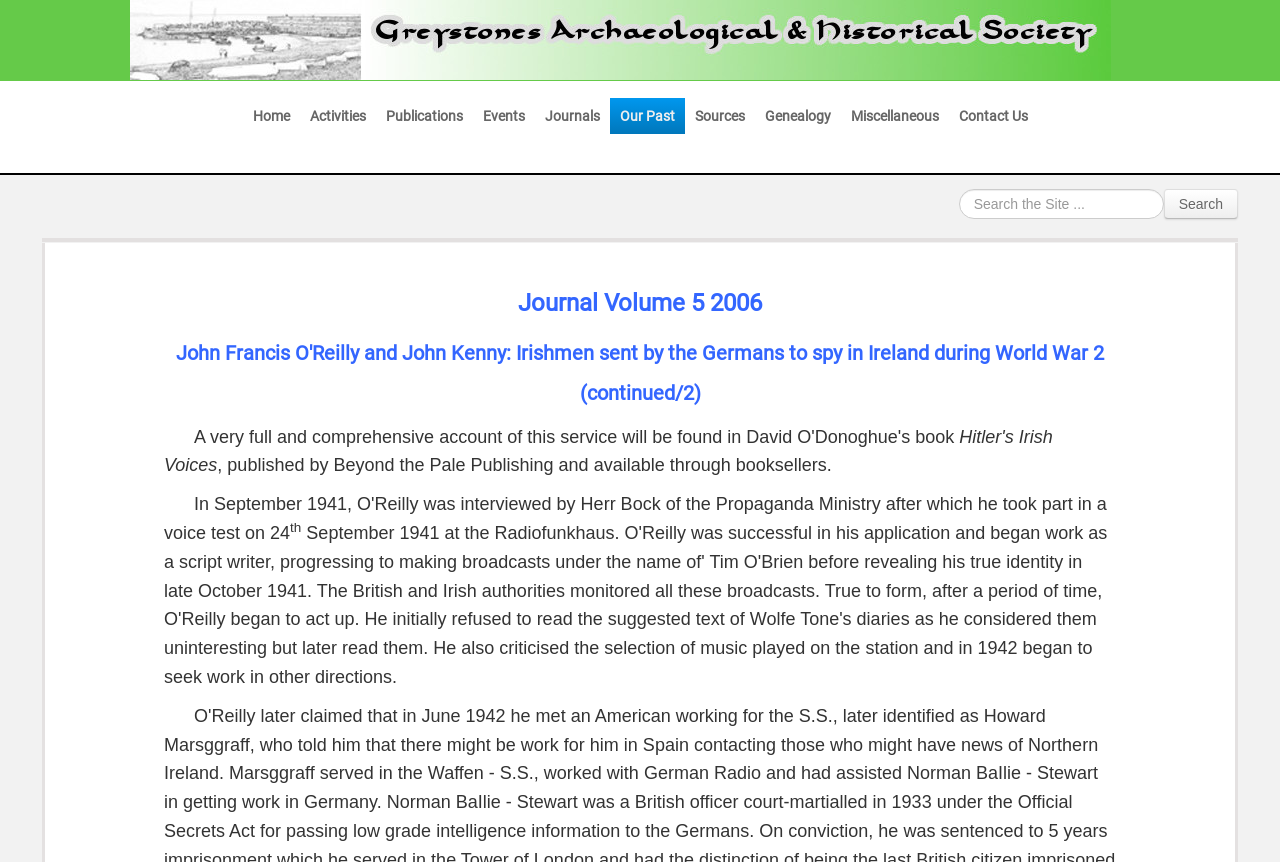Please specify the bounding box coordinates of the area that should be clicked to accomplish the following instruction: "go to home page". The coordinates should consist of four float numbers between 0 and 1, i.e., [left, top, right, bottom].

[0.189, 0.114, 0.234, 0.155]